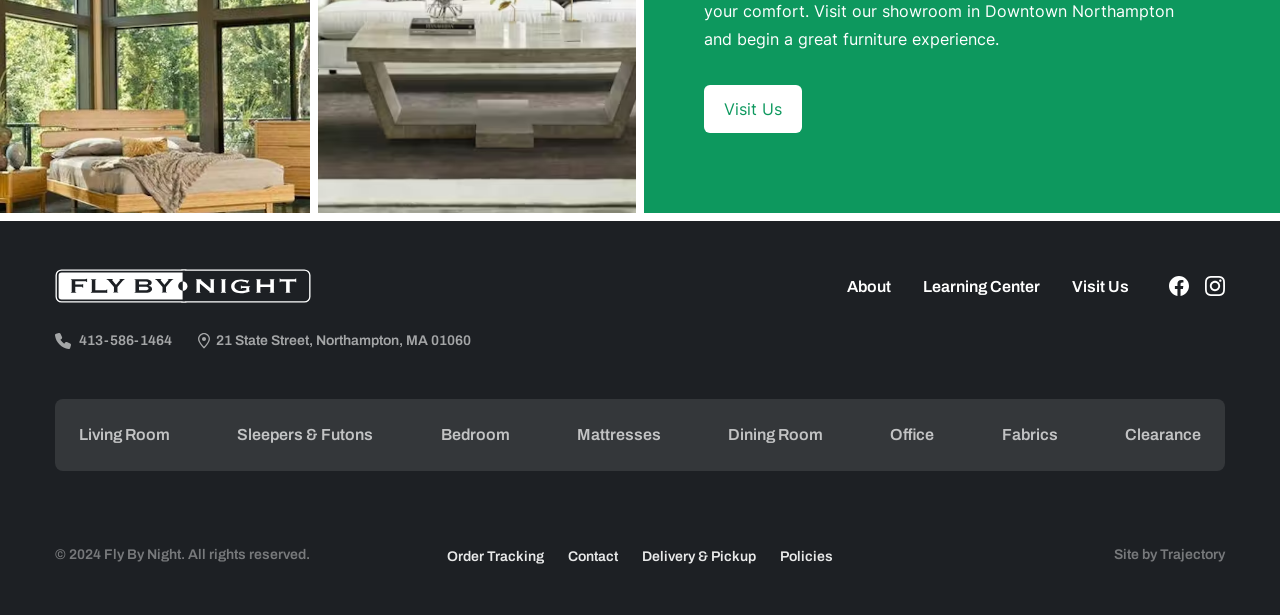Please provide the bounding box coordinate of the region that matches the element description: Visit Us. Coordinates should be in the format (top-left x, top-left y, bottom-right x, bottom-right y) and all values should be between 0 and 1.

[0.55, 0.138, 0.627, 0.216]